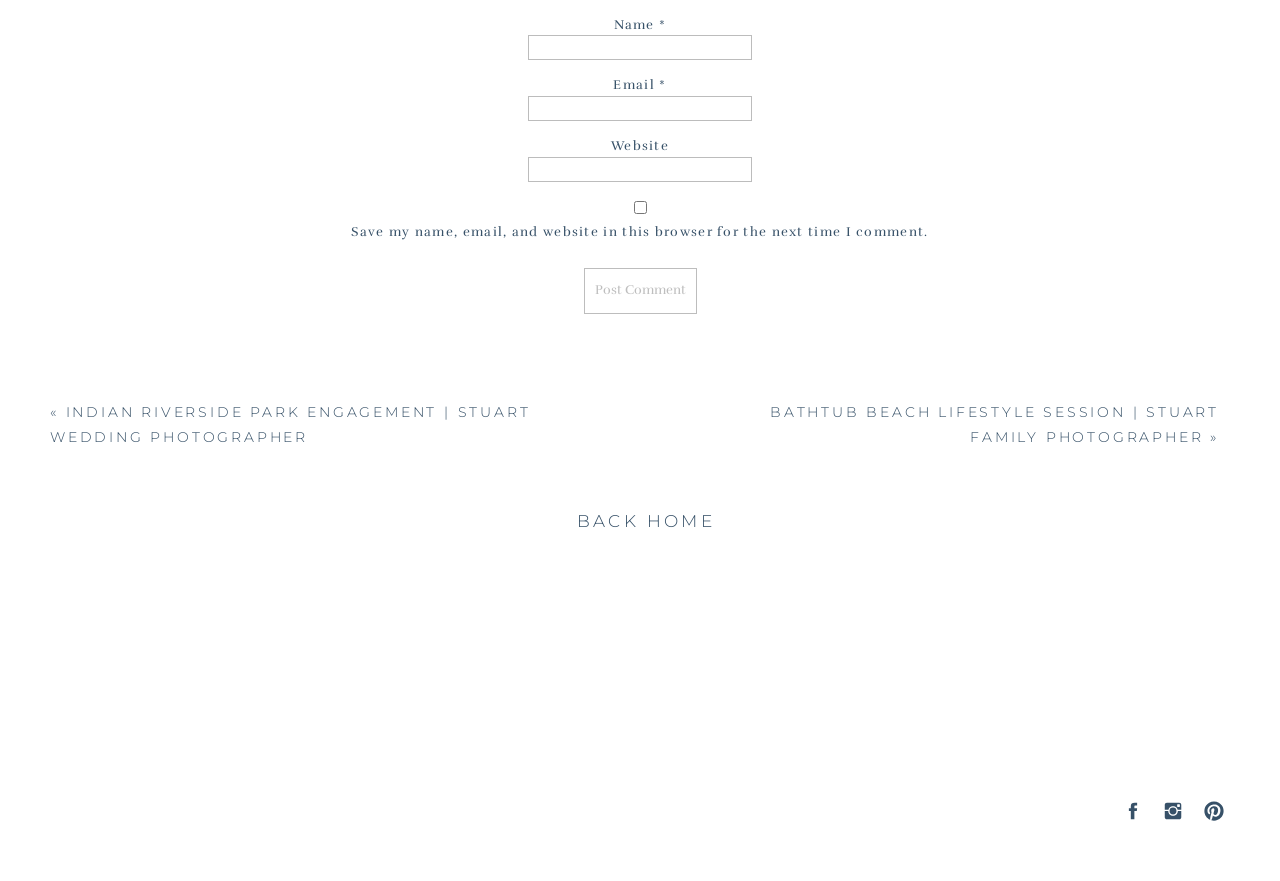Given the webpage screenshot, identify the bounding box of the UI element that matches this description: "parent_node: Created with Showit".

[0.94, 0.908, 0.957, 0.933]